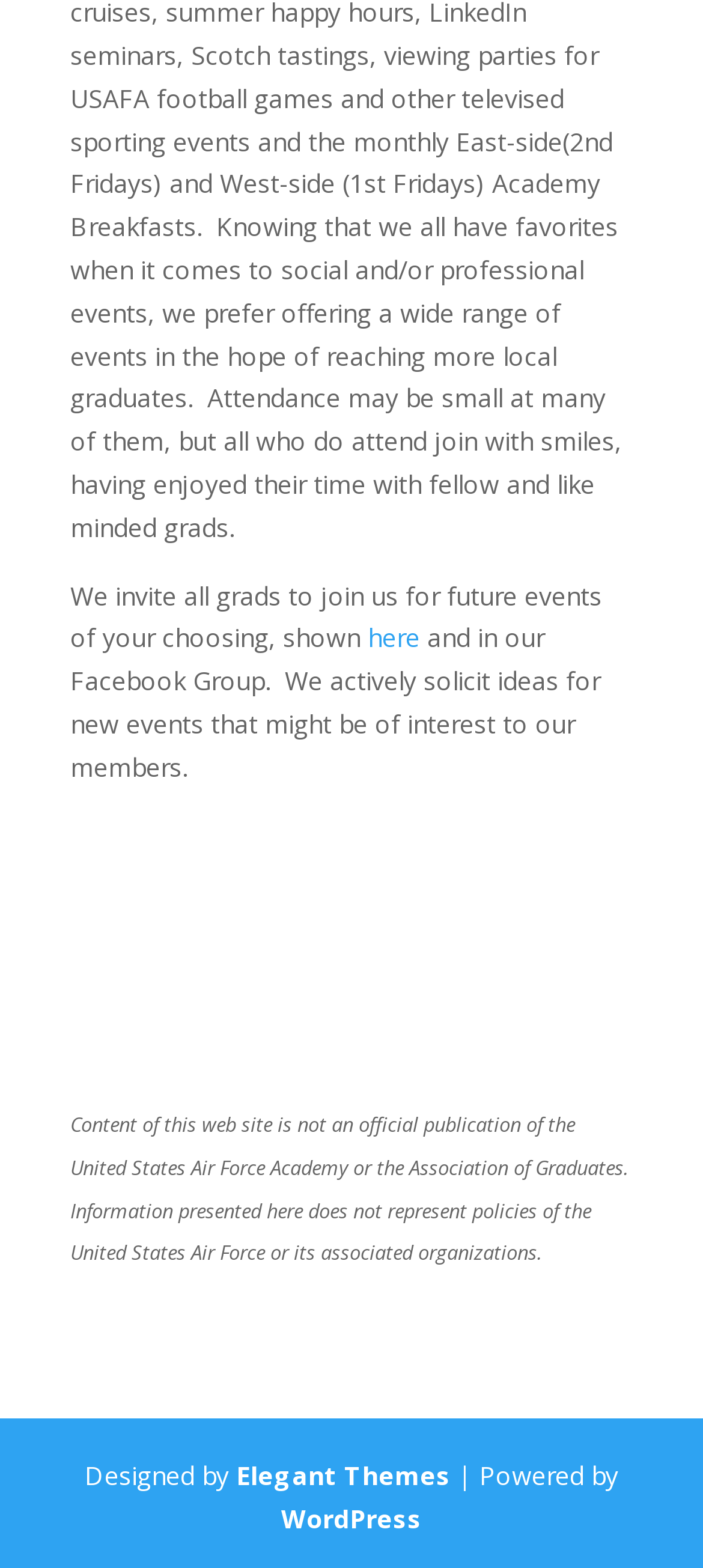What is the purpose of the website?
Please provide a comprehensive answer to the question based on the webpage screenshot.

The website seems to be for graduates to join events and activities, as indicated by the text 'We invite all grads to join us for future events of your choosing, shown here'.